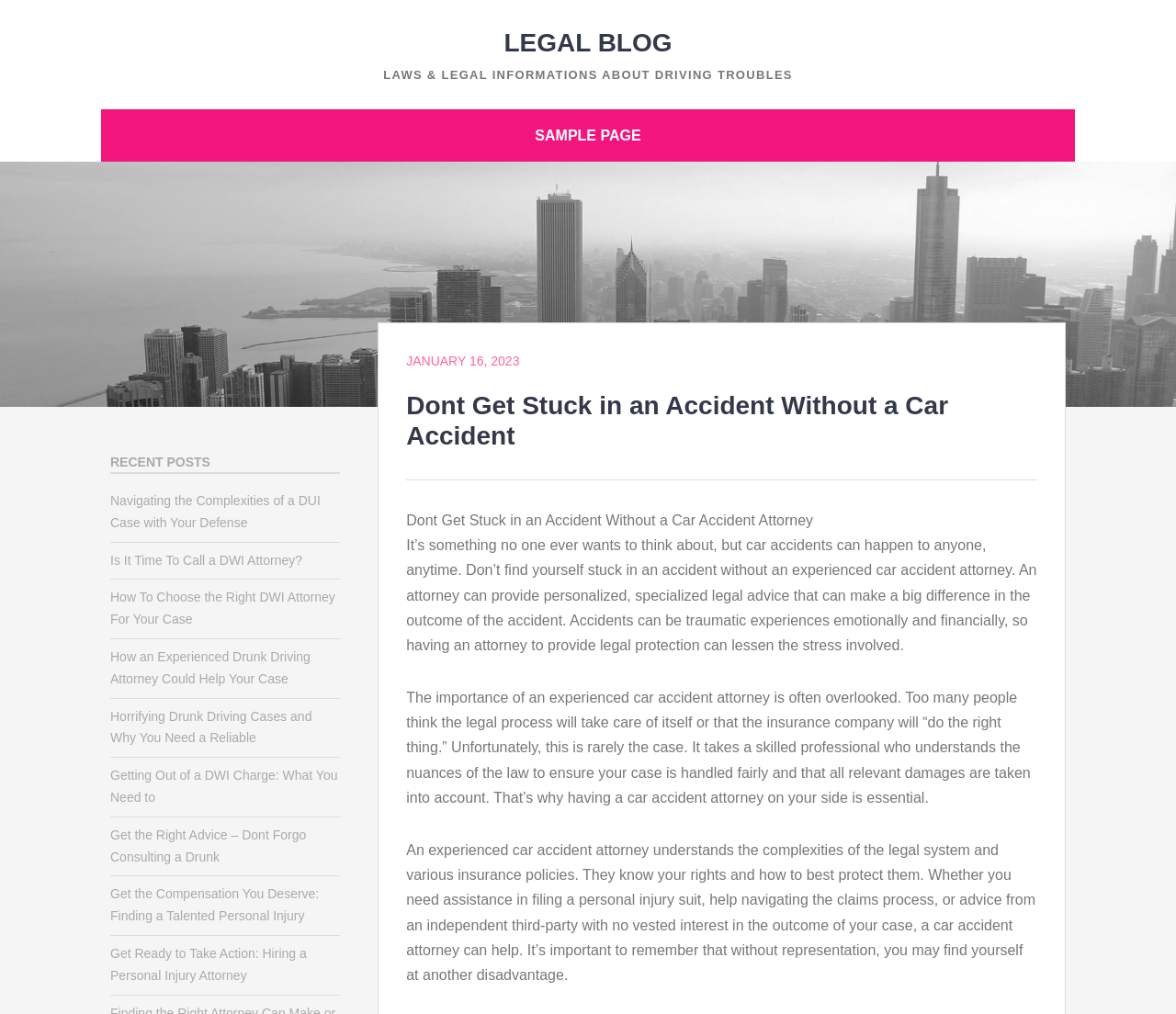Bounding box coordinates are specified in the format (top-left x, top-left y, bottom-right x, bottom-right y). All values are floating point numbers bounded between 0 and 1. Please provide the bounding box coordinate of the region this sentence describes: Sample Page

[0.446, 0.117, 0.554, 0.151]